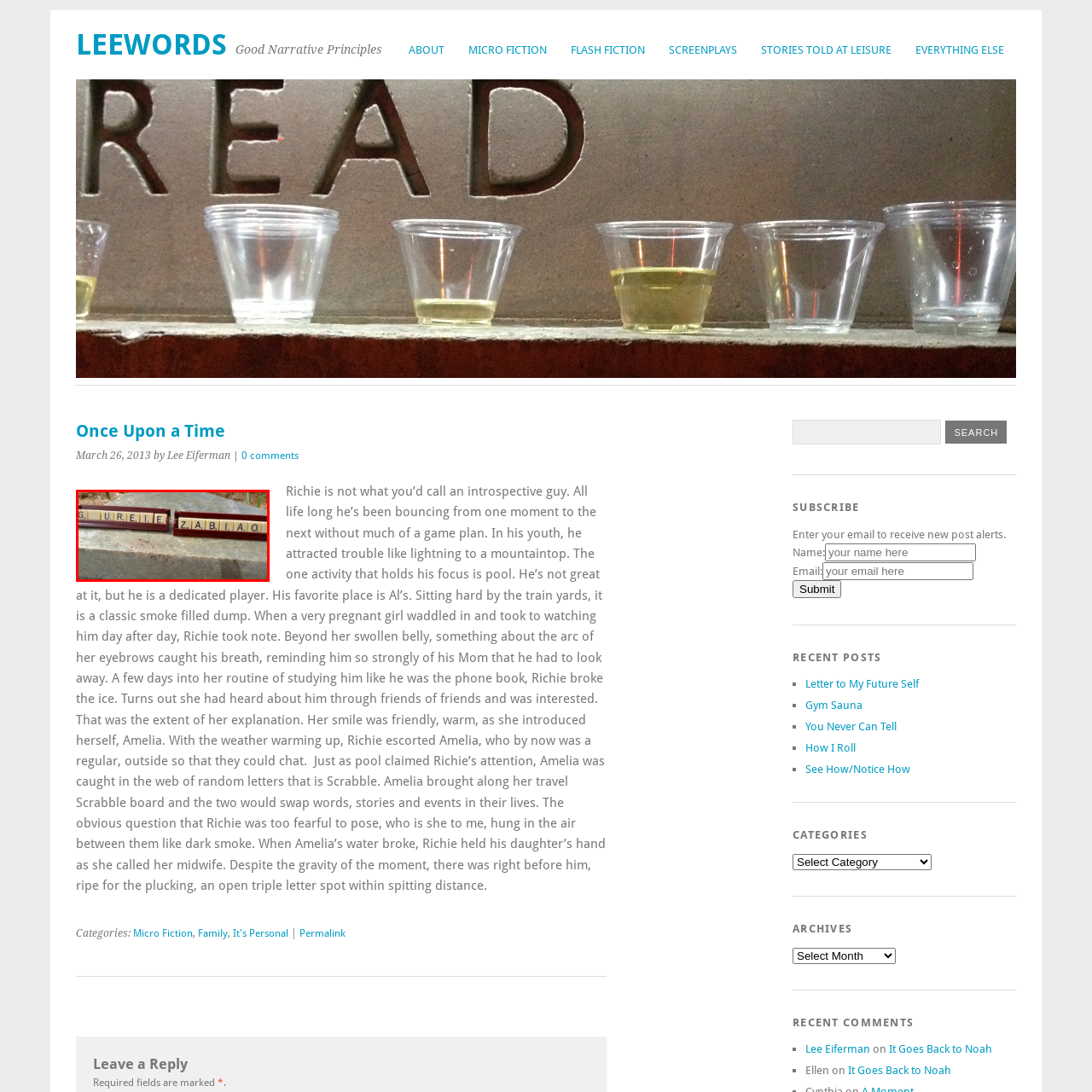What is the atmosphere evoked by the scene?
Please closely examine the image within the red bounding box and provide a detailed answer based on the visual information.

The caption describes the scene as evoking the ambiance of a casual game setting, possibly related to word games like Scrabble, and the surrounding natural elements hint at an outdoor or leisurely atmosphere, suggesting that the atmosphere evoked by the scene is casual and leisurely.